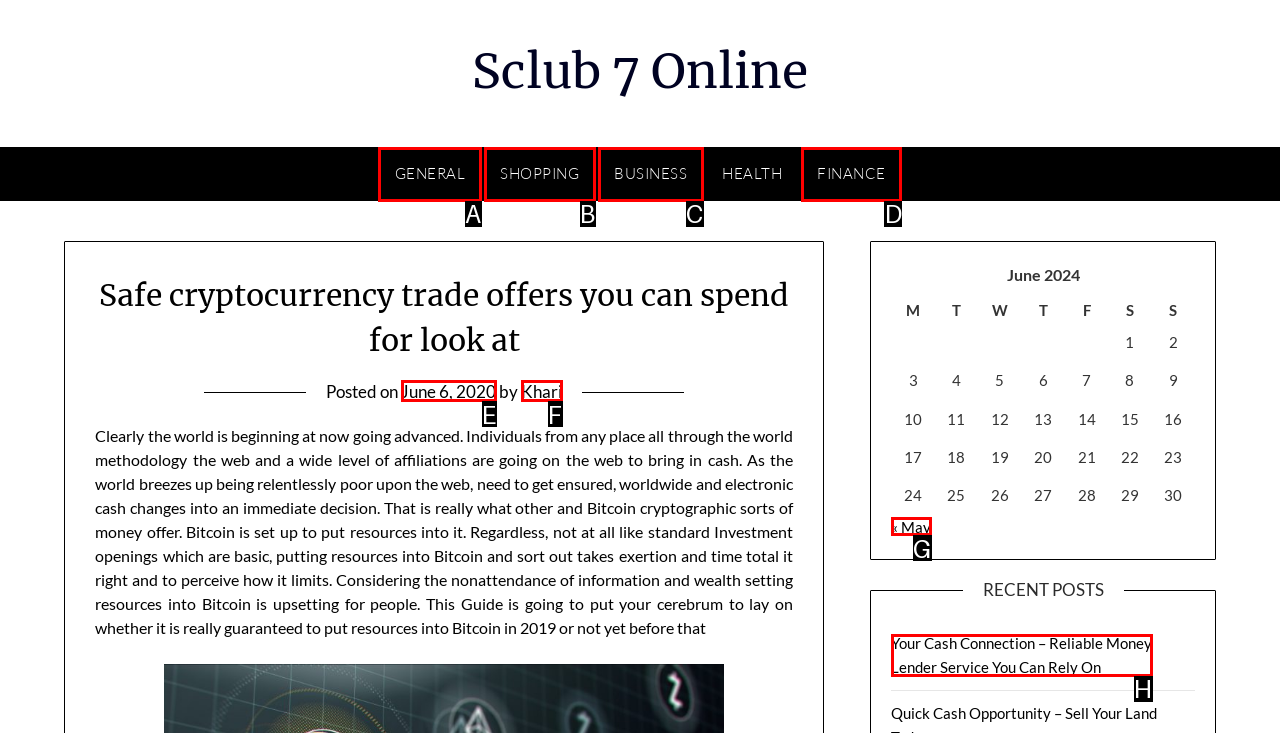Which UI element matches this description: Finance?
Reply with the letter of the correct option directly.

D